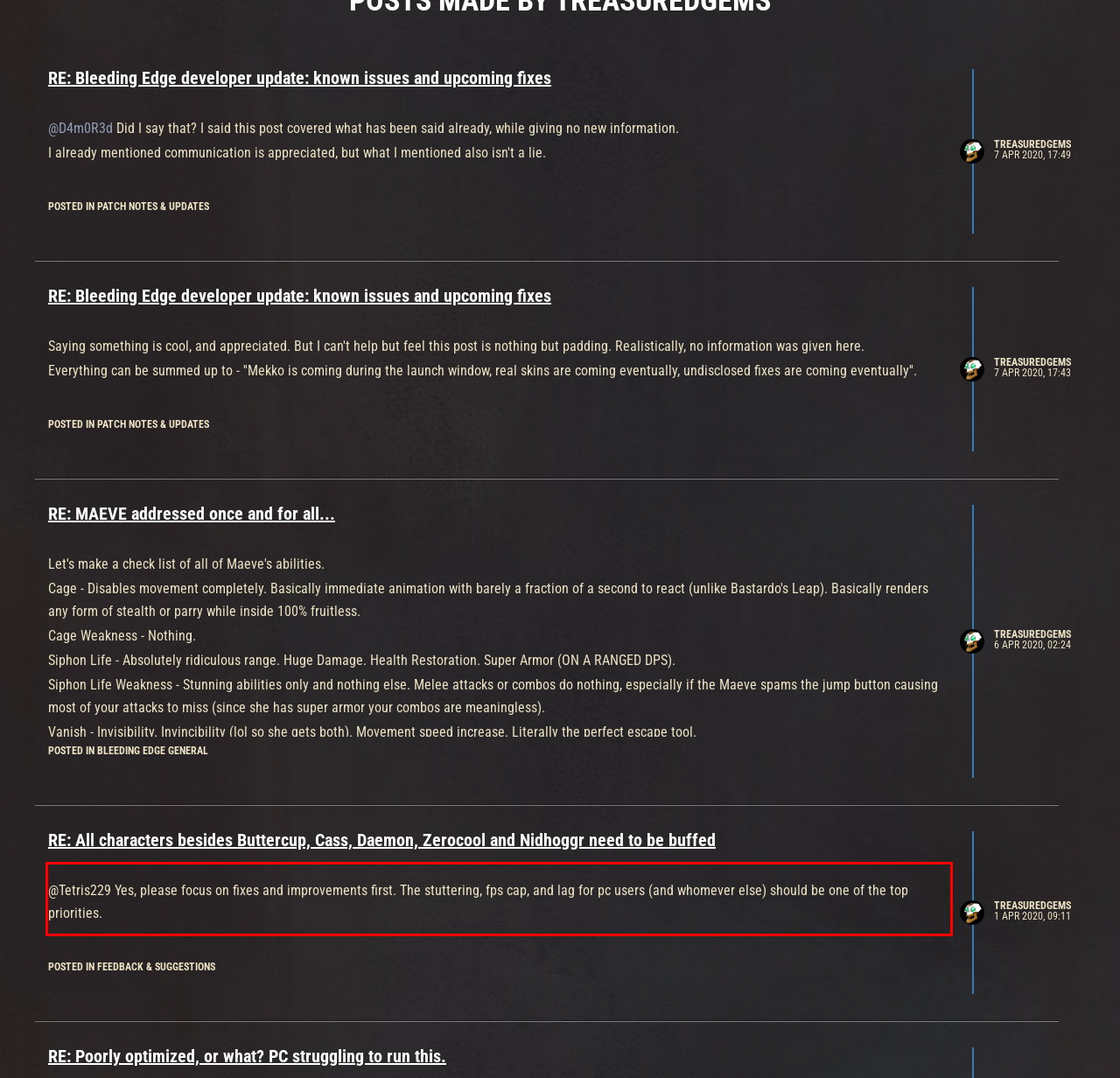Please take the screenshot of the webpage, find the red bounding box, and generate the text content that is within this red bounding box.

Passive - Full cooldown resets on a kill (Yup this is balanced because it's so hard to do on a class designed to kill things. Sarcasm by the way, it's absolutely broken). Has a mod dedicated to giving you 15% ult charge each time it procs. So every other character who kills get scrap (nothing) but Maeve can get 15% ult charge for her finishing blows while being designed to do exactly that?